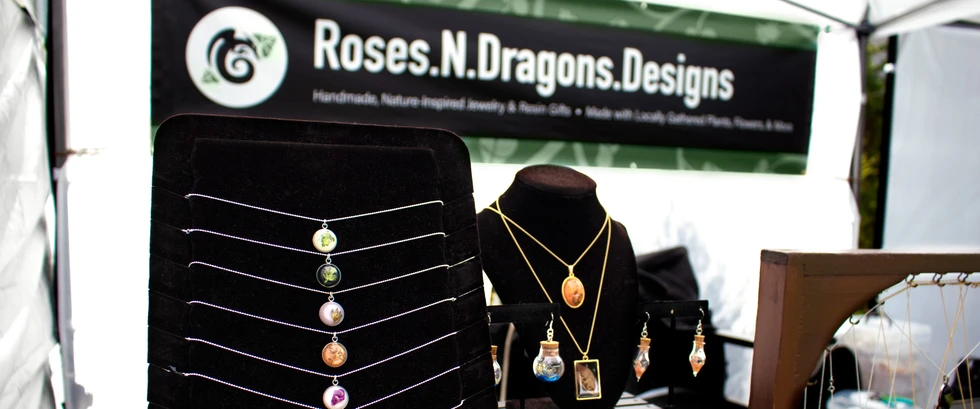What type of materials are used for the jewelry?
Based on the image, answer the question with as much detail as possible.

The caption states that the business uses locally sourced materials to create its handmade, nature-inspired jewelry and resin gifts, which is emphasized on the banner in the background.